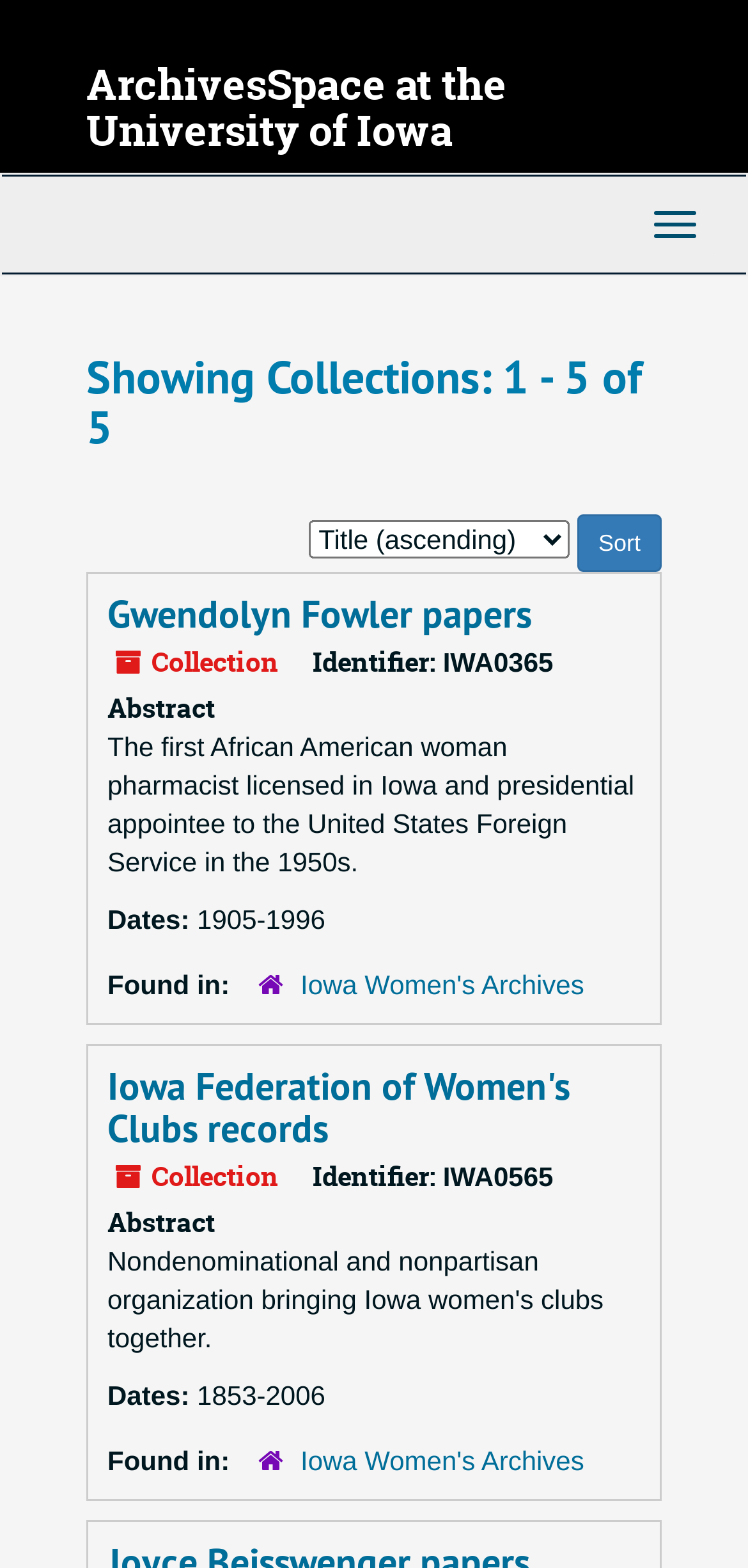What is the date range of the second collection?
Give a detailed explanation using the information visible in the image.

I looked at the second collection entry, which is 'Iowa Federation of Women's Clubs records', and found the date range '1853-2006' listed under the 'Dates:' label.